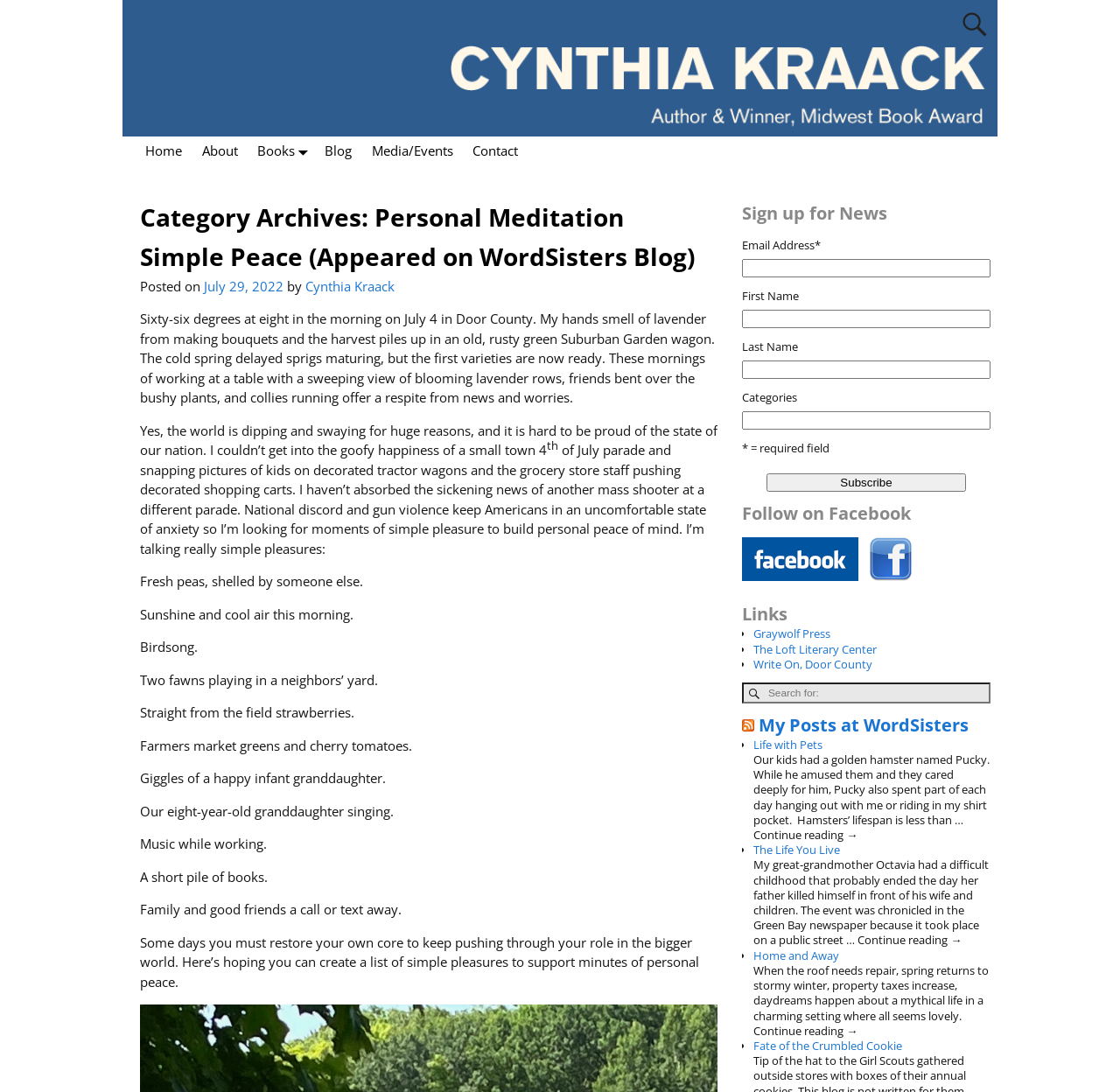Respond with a single word or phrase to the following question: What is the author's name?

Cynthia Kraack